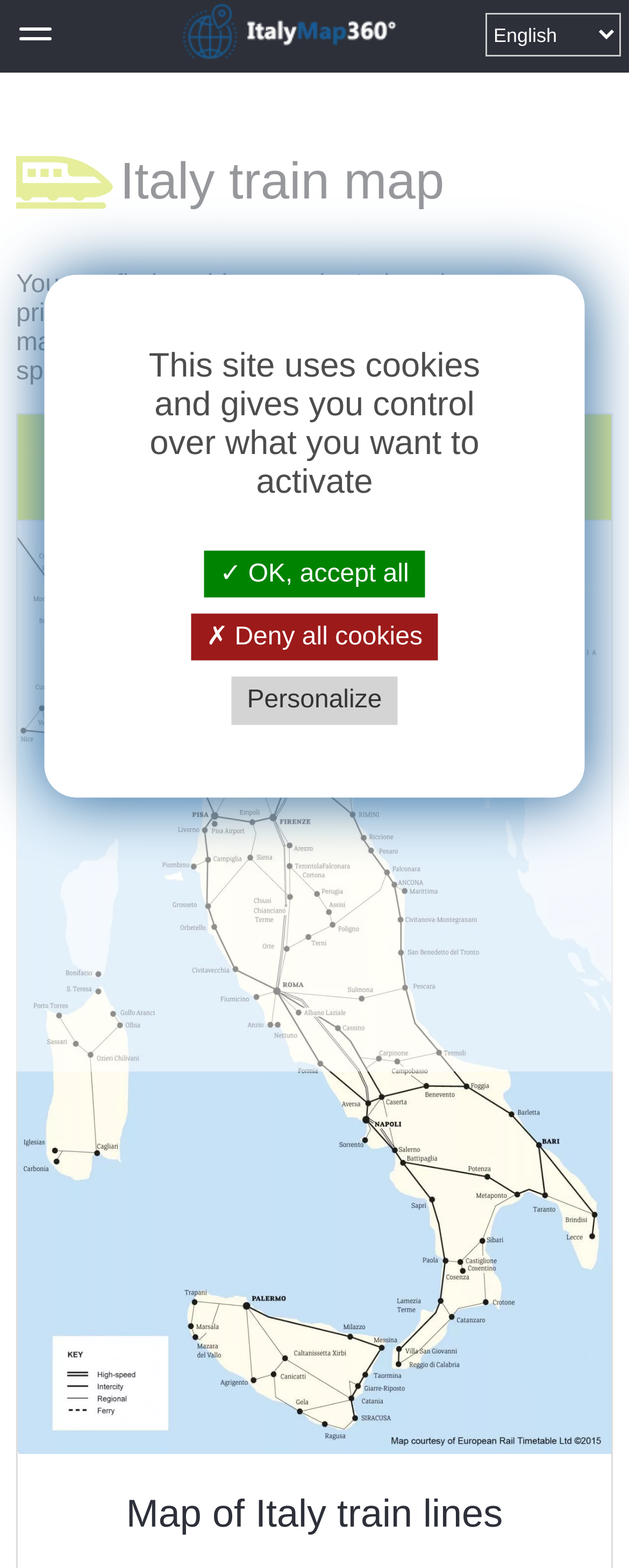Determine the bounding box coordinates in the format (top-left x, top-left y, bottom-right x, bottom-right y). Ensure all values are floating point numbers between 0 and 1. Identify the bounding box of the UI element described by: title="Italy train lines map"

[0.028, 0.914, 0.972, 0.931]